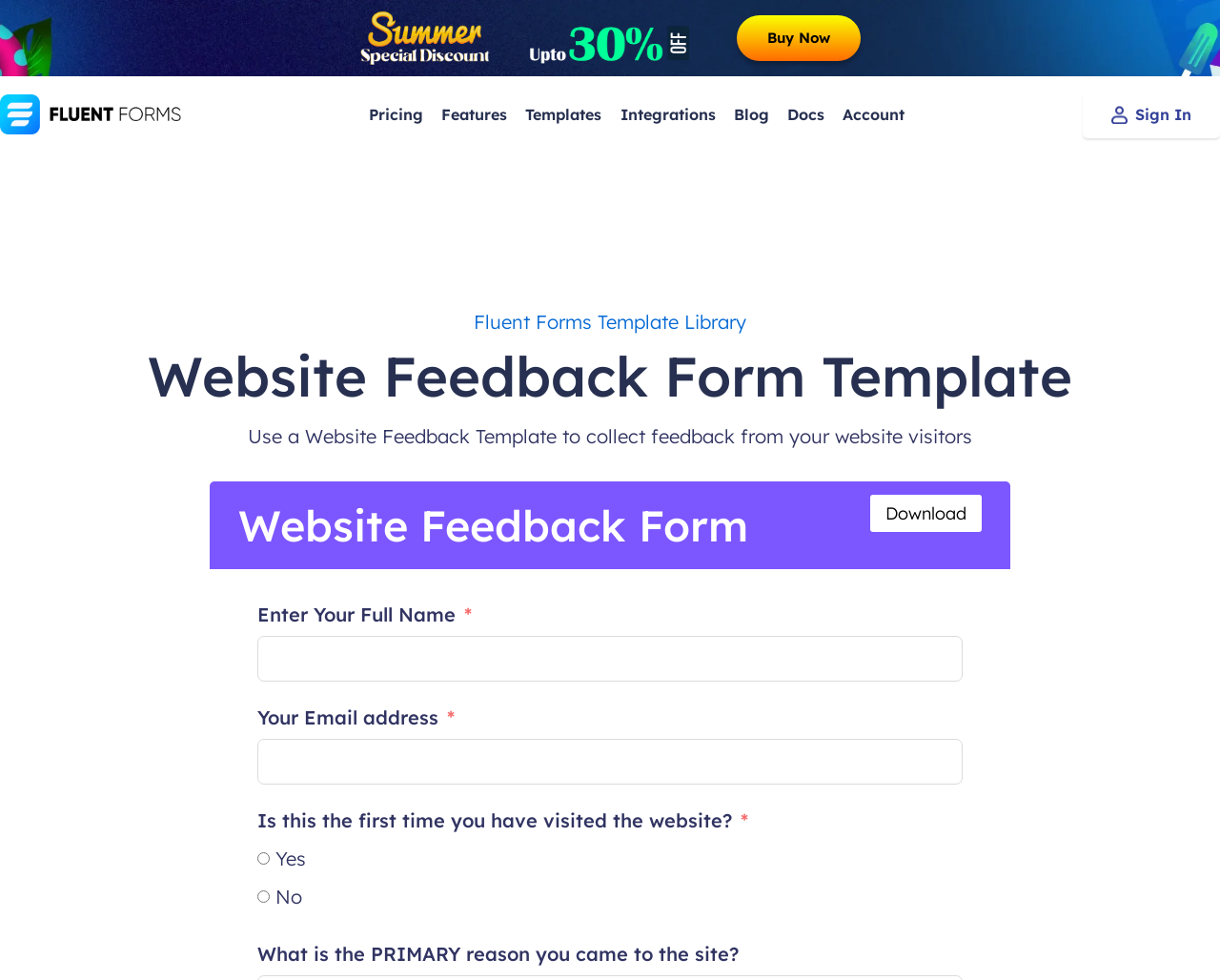Identify the main heading of the webpage and provide its text content.

Website Feedback Form Template